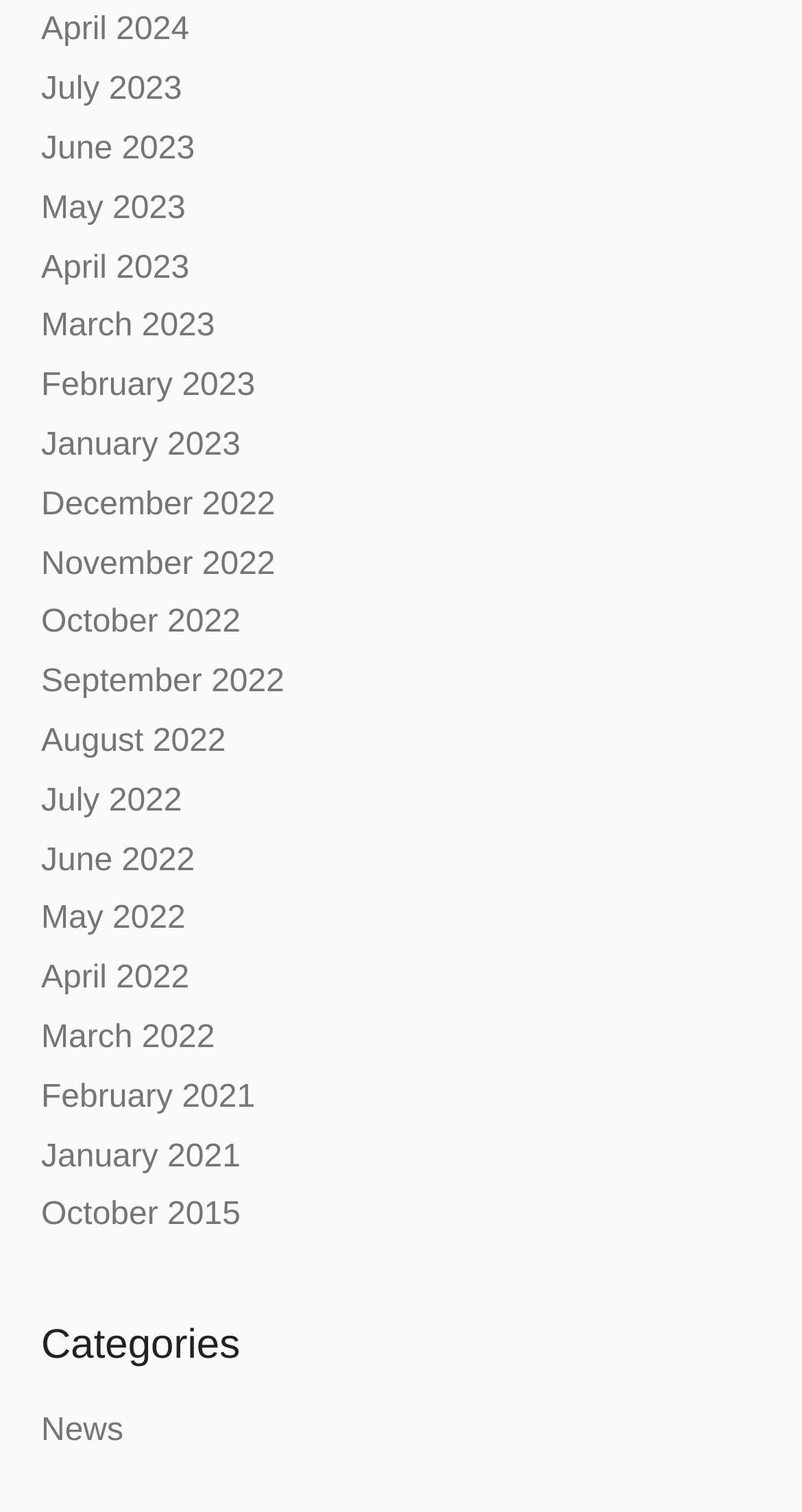Look at the image and write a detailed answer to the question: 
What is the most recent month listed?

I looked at the list of links on the webpage and found that the topmost link is 'April 2024', which suggests that it is the most recent month listed.